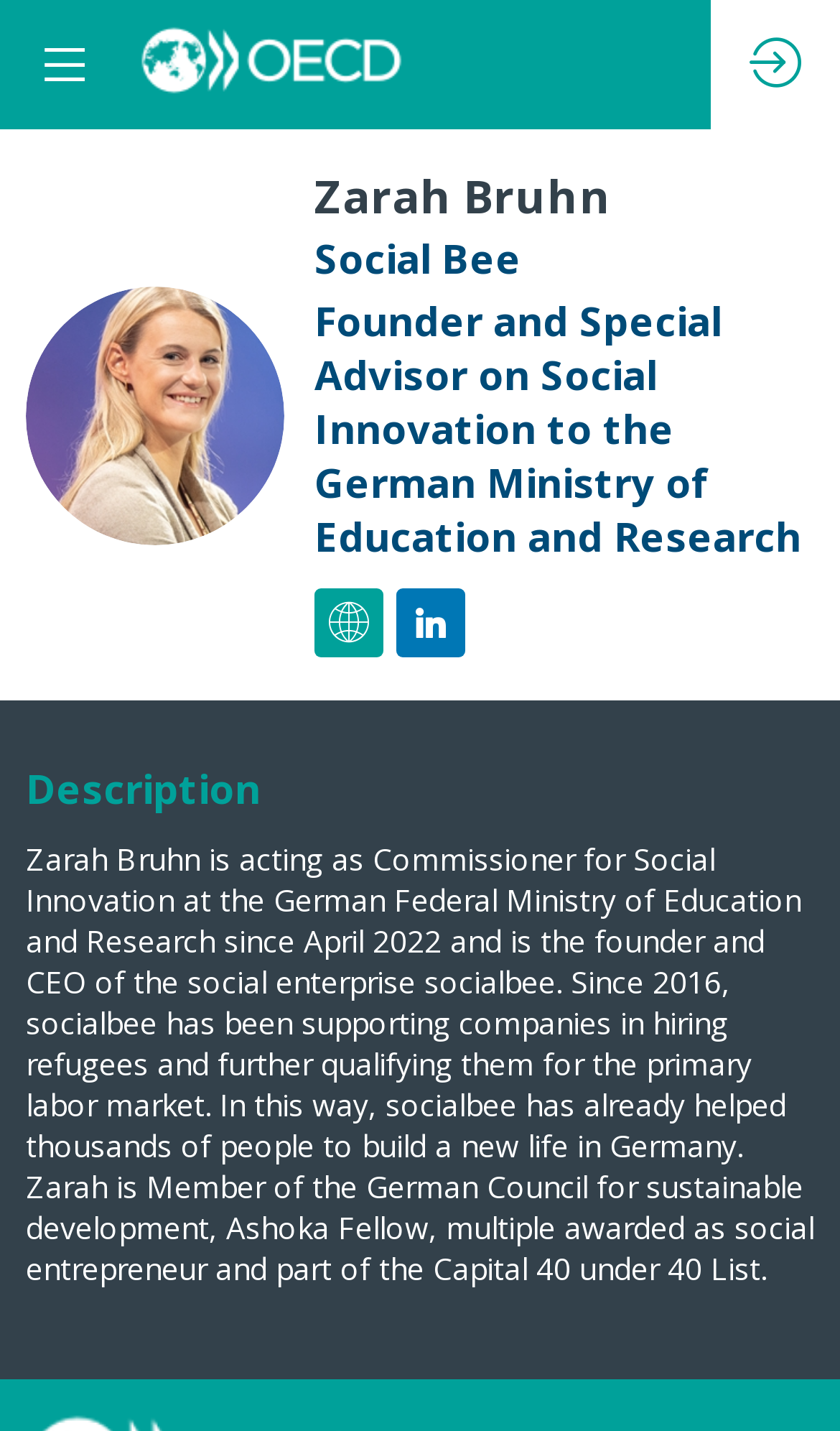Please find the bounding box for the UI element described by: "Phone".

None